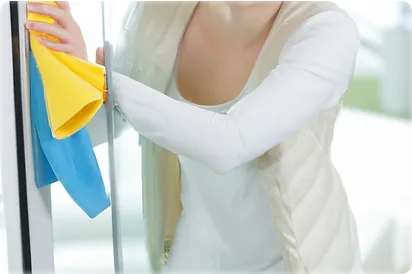Give an elaborate caption for the image.

The image features a woman engaging in the task of cleaning a sliding glass door. She is shown in a close-up view, using a blue and yellow cloth to wipe down the glass surface. The woman's arm is prominently positioned, demonstrating the action of cleaning as she reaches for the door with focused intent. She is dressed in a light-colored top, complemented by a cream-colored vest, which signifies a casual yet neat appearance, suitable for housekeeping tasks.

This visual representation ties into the broader theme of personalized cleaning services, emphasizing attention to detail and the ability to handle specific cleaning needs, such as removing smudges often left by children or pets. The image likely serves to illustrate the types of services offered, particularly those that go beyond basic cleaning and include the added benefits of ensuring that high-traffic areas, like sliding doors, receive special care.